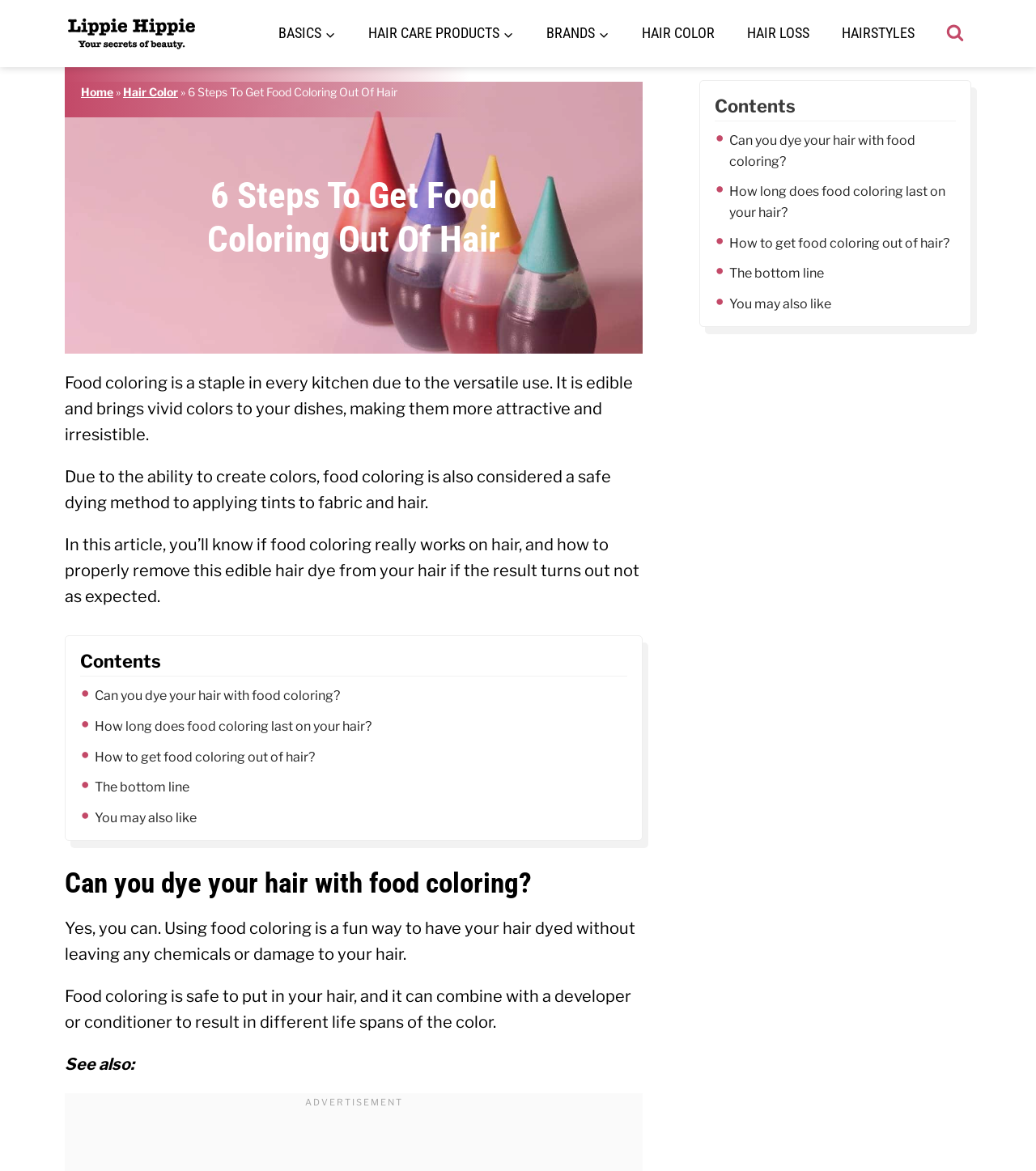Determine the bounding box coordinates of the UI element described by: "Scroll to top".

[0.958, 0.848, 0.977, 0.864]